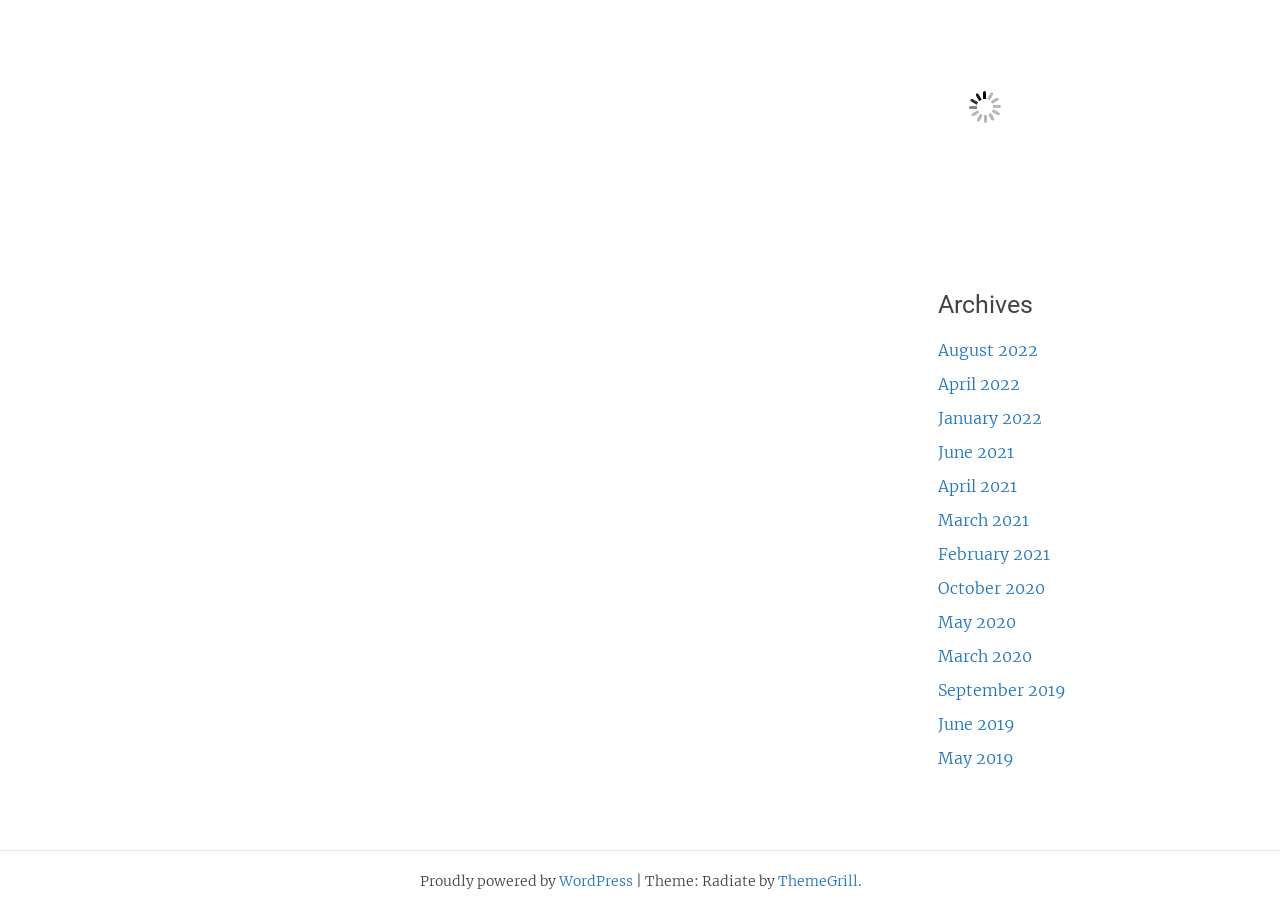Provide your answer to the question using just one word or phrase: What is the name of the theme used by the website?

Radiate